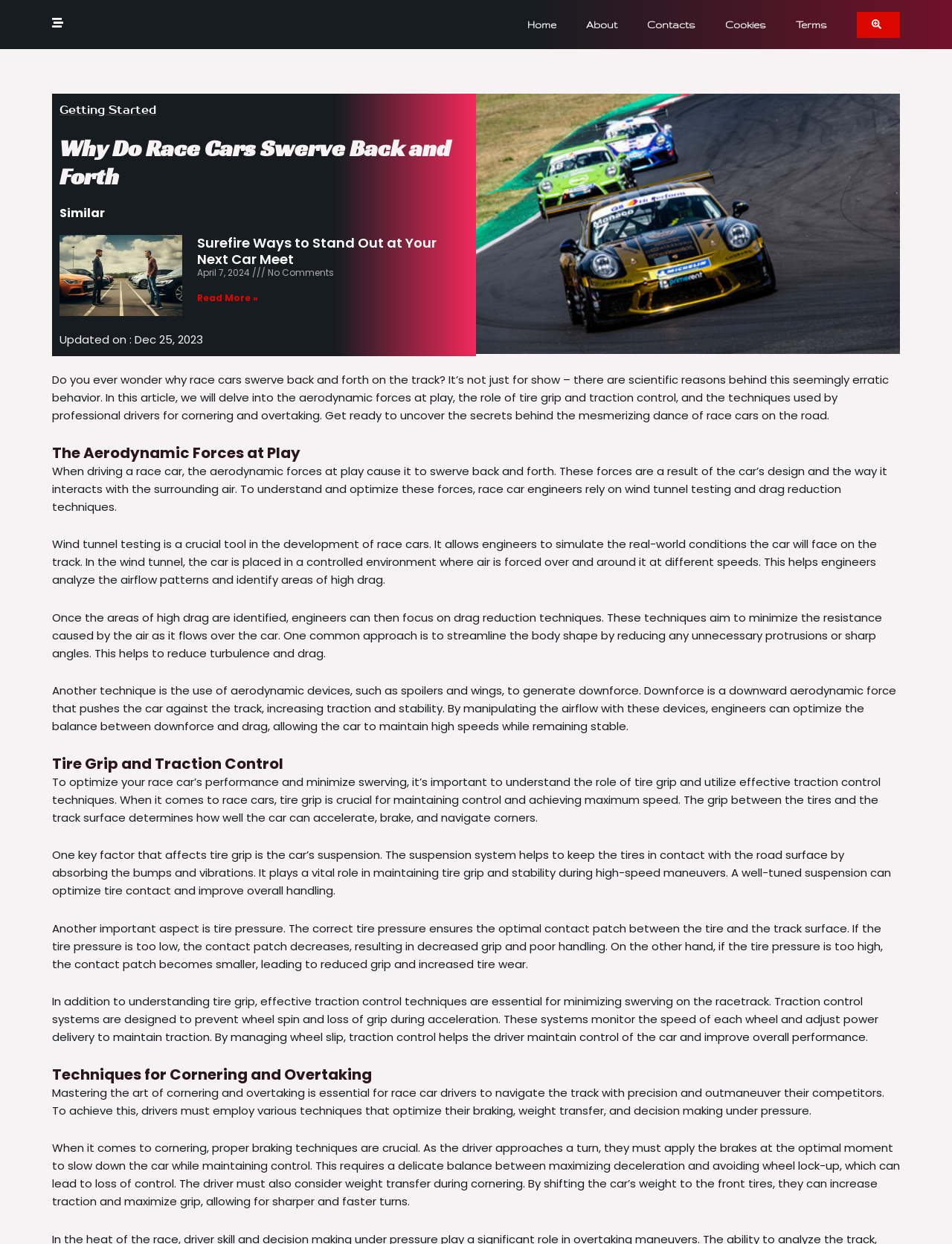What is the purpose of wind tunnel testing?
Please give a well-detailed answer to the question.

According to the article, wind tunnel testing is a crucial tool in the development of race cars, and it allows engineers to simulate real-world conditions and analyze airflow patterns to identify areas of high drag and optimize the car's design.